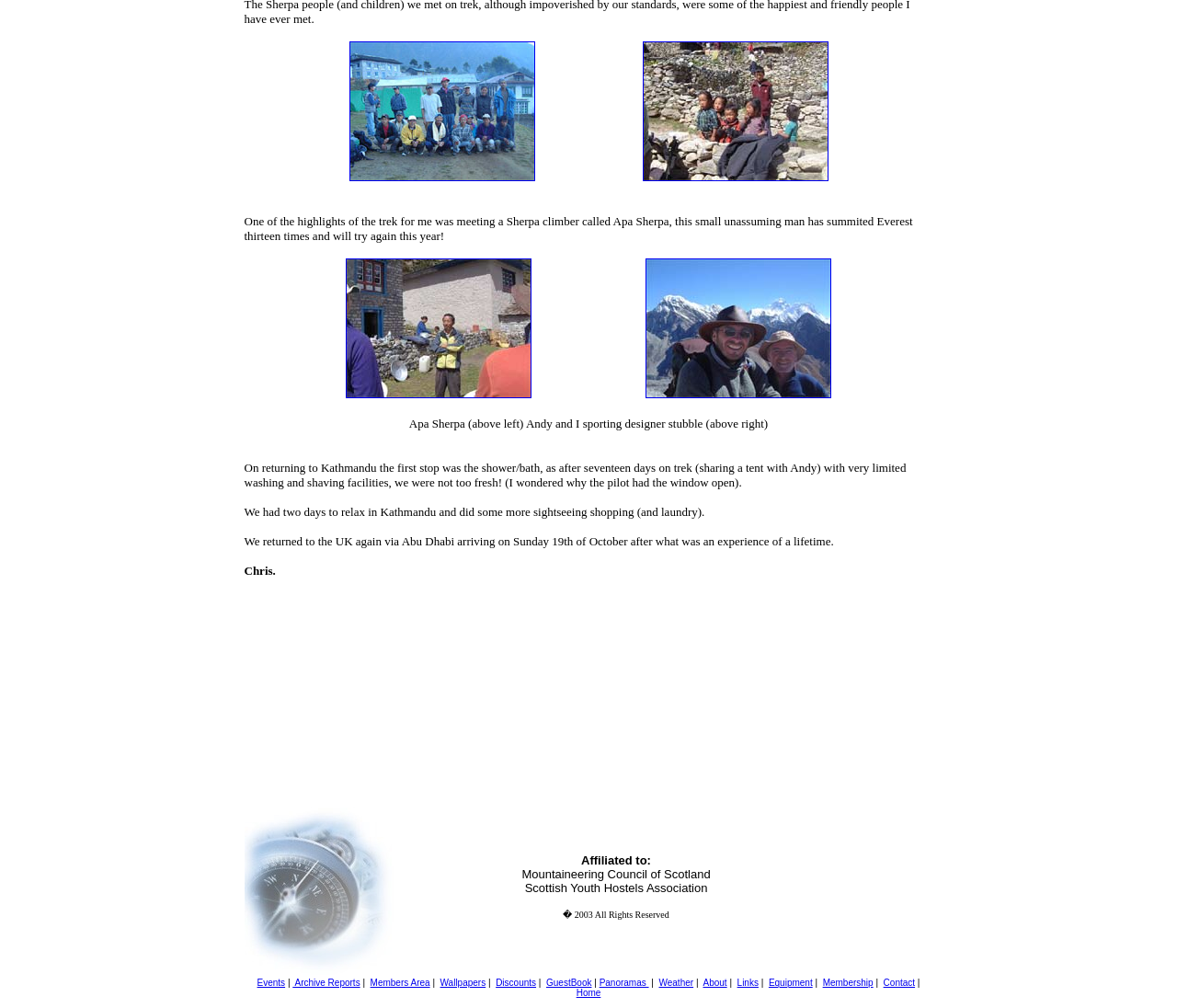Can you find the bounding box coordinates for the UI element given this description: "Procurement"? Provide the coordinates as four float numbers between 0 and 1: [left, top, right, bottom].

None